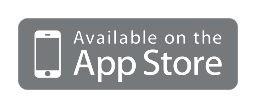What is the primary function of the Daybreak Defender Mobile App? Please answer the question using a single word or phrase based on the image.

Two-step authentication